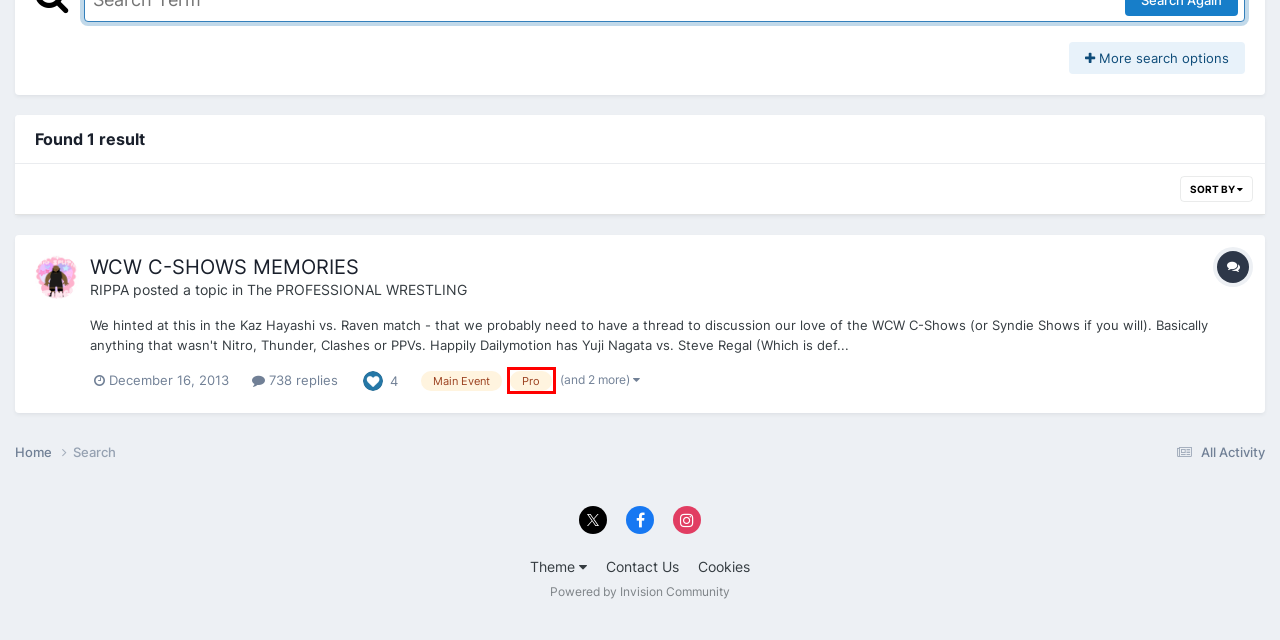Analyze the webpage screenshot with a red bounding box highlighting a UI element. Select the description that best matches the new webpage after clicking the highlighted element. Here are the options:
A. RIPPA - DVDVR Message Board
B. WCW C-SHOWS MEMORIES - The PROFESSIONAL WRESTLING - DVDVR Message Board
C. The PROFESSIONAL WRESTLING - DVDVR Message Board
D. Contact Us - DVDVR Message Board
E. Cookies - DVDVR Message Board
F. The scalable creator and customer community platform - Invision Community
G. Showing results for tags 'Main Event'. - DVDVR Message Board
H. Showing results for tags 'Pro'. - DVDVR Message Board

H